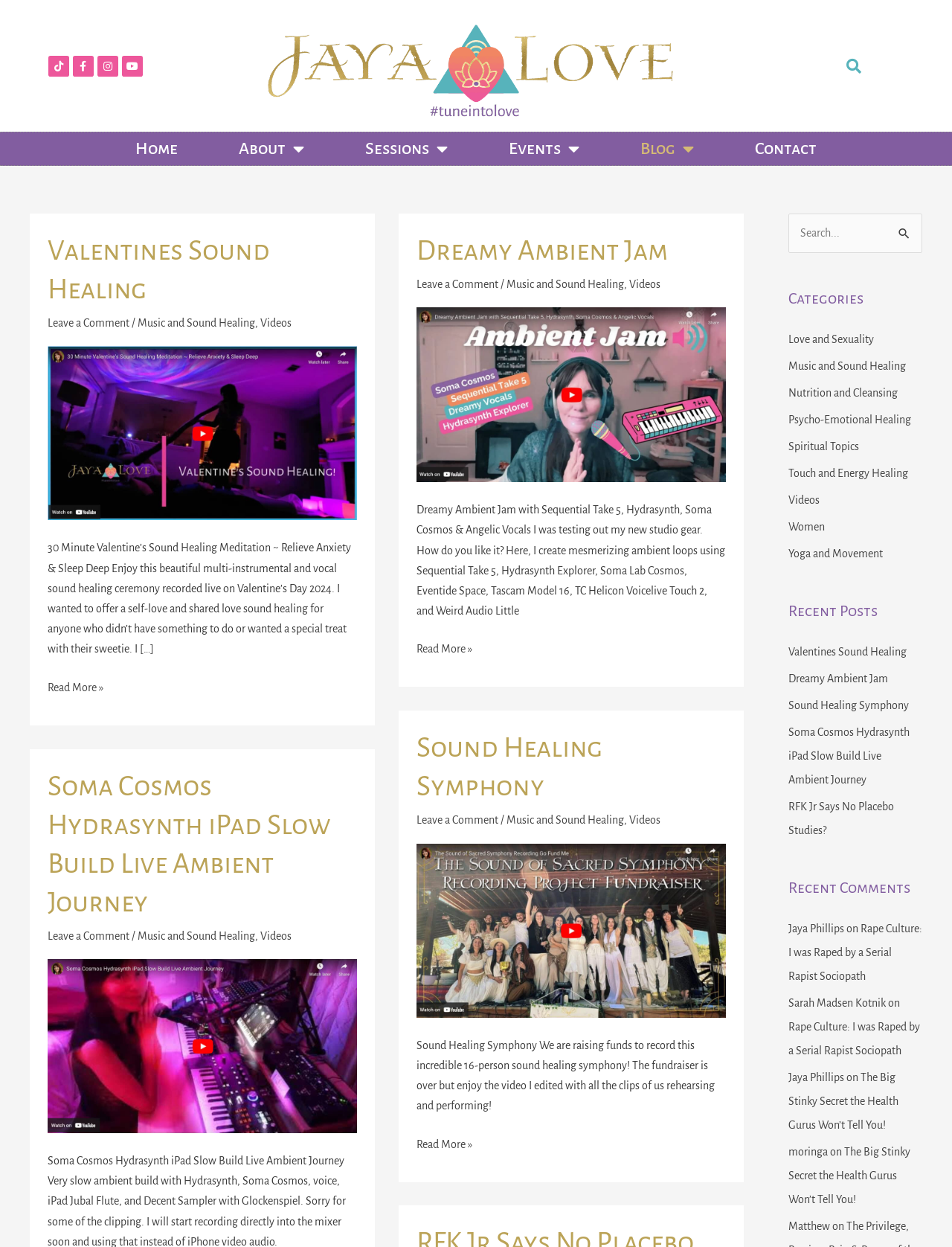Could you indicate the bounding box coordinates of the region to click in order to complete this instruction: "Search for something".

[0.797, 0.041, 0.997, 0.065]